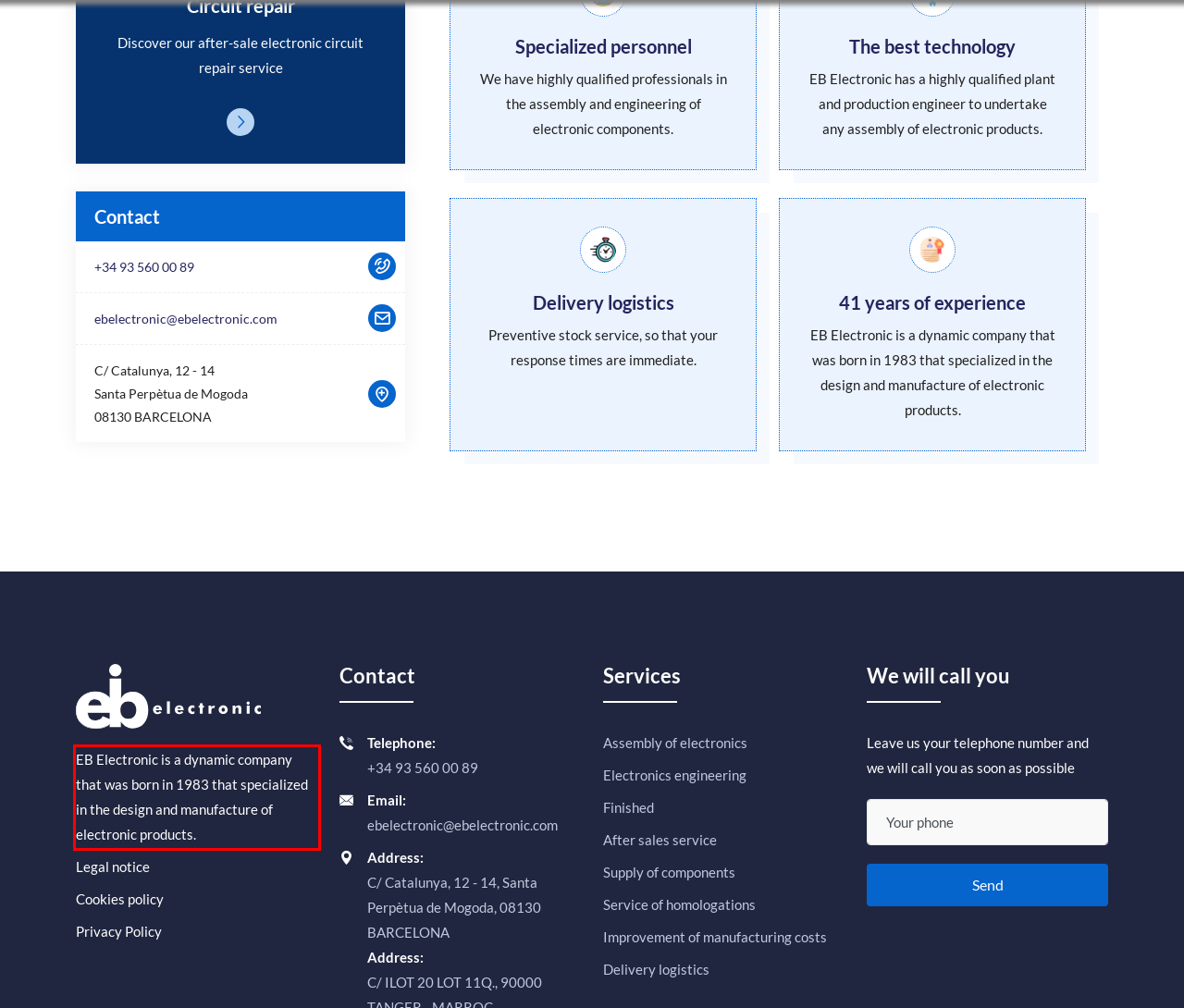Examine the webpage screenshot and use OCR to recognize and output the text within the red bounding box.

EB Electronic is a dynamic company that was born in 1983 that specialized in the design and manufacture of electronic products.